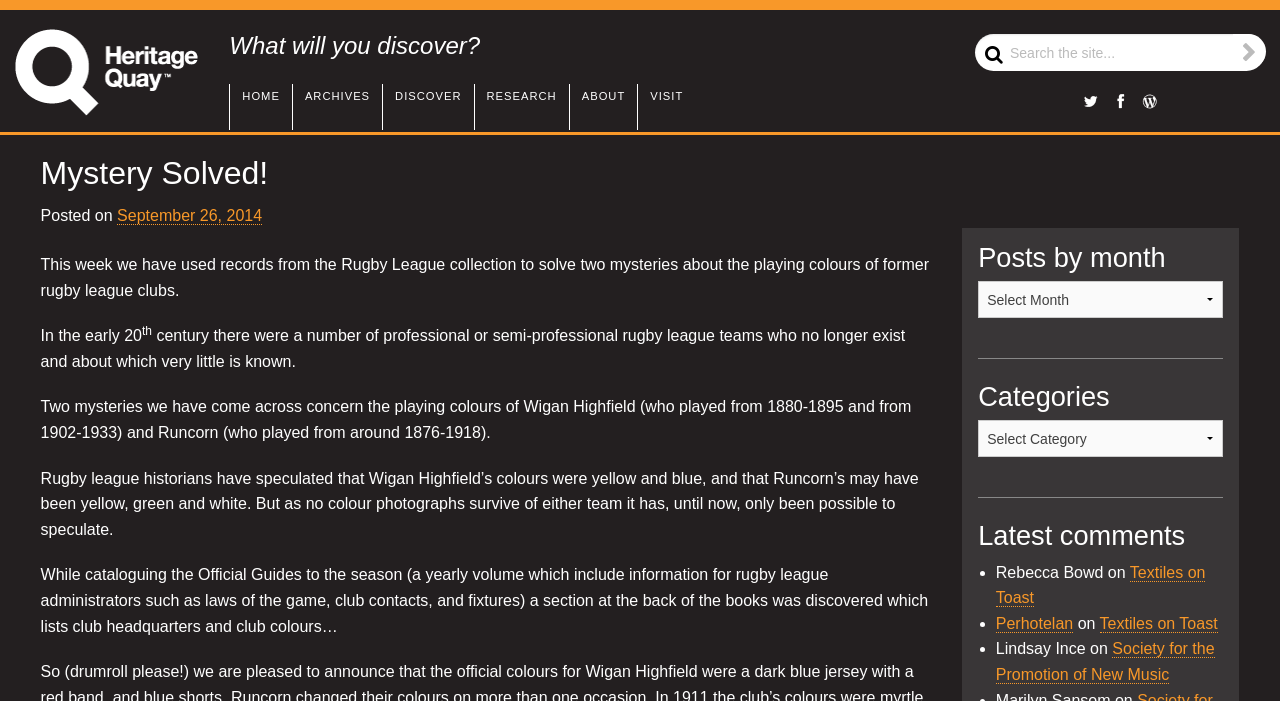Please answer the following question using a single word or phrase: 
What is the purpose of the search box?

To search the site